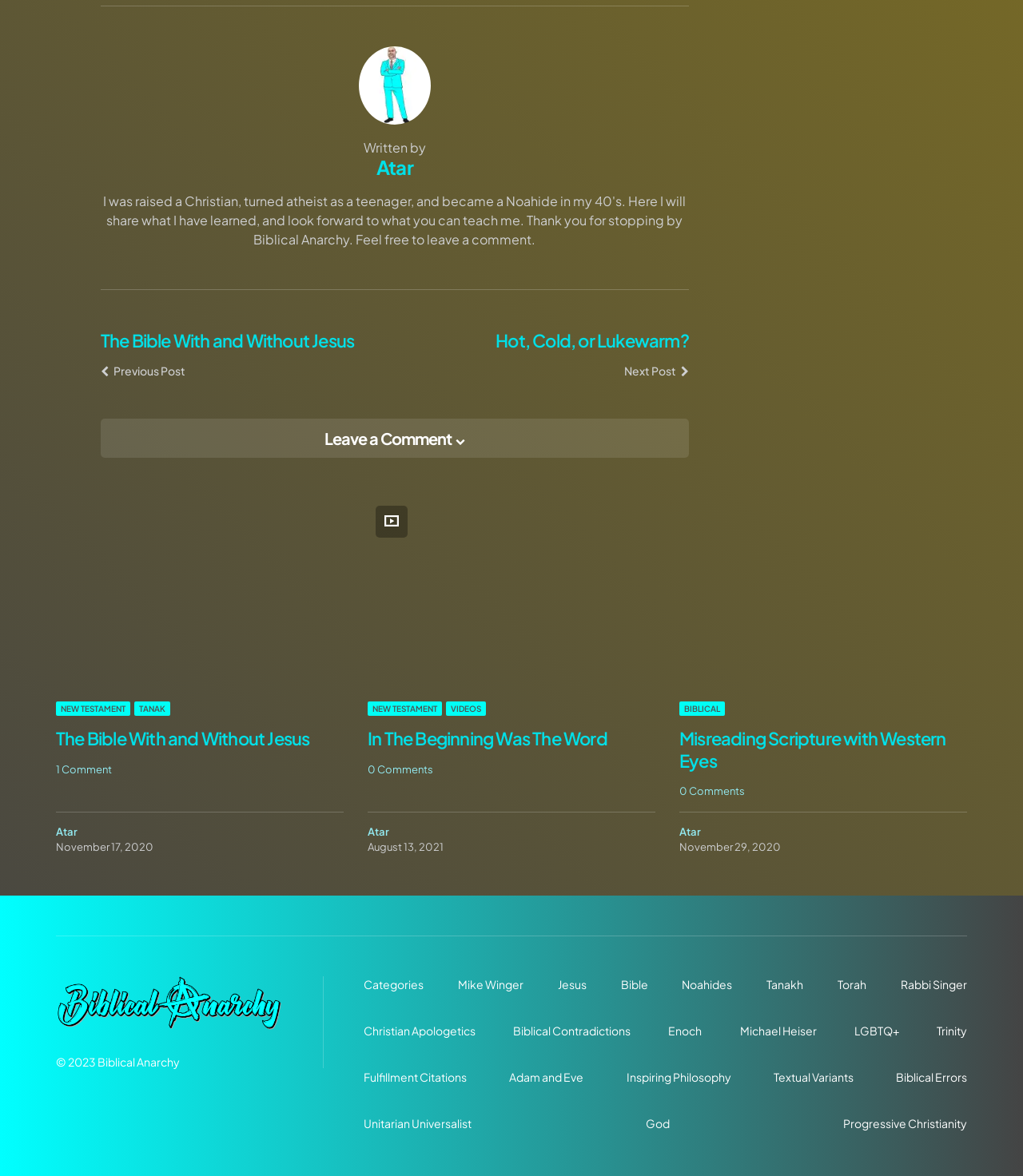What is the author of the post 'The Bible With and Without Jesus'?
Examine the image closely and answer the question with as much detail as possible.

I found the answer by looking at the footer section of the post 'The Bible With and Without Jesus', where it says 'Posted by Atar'.